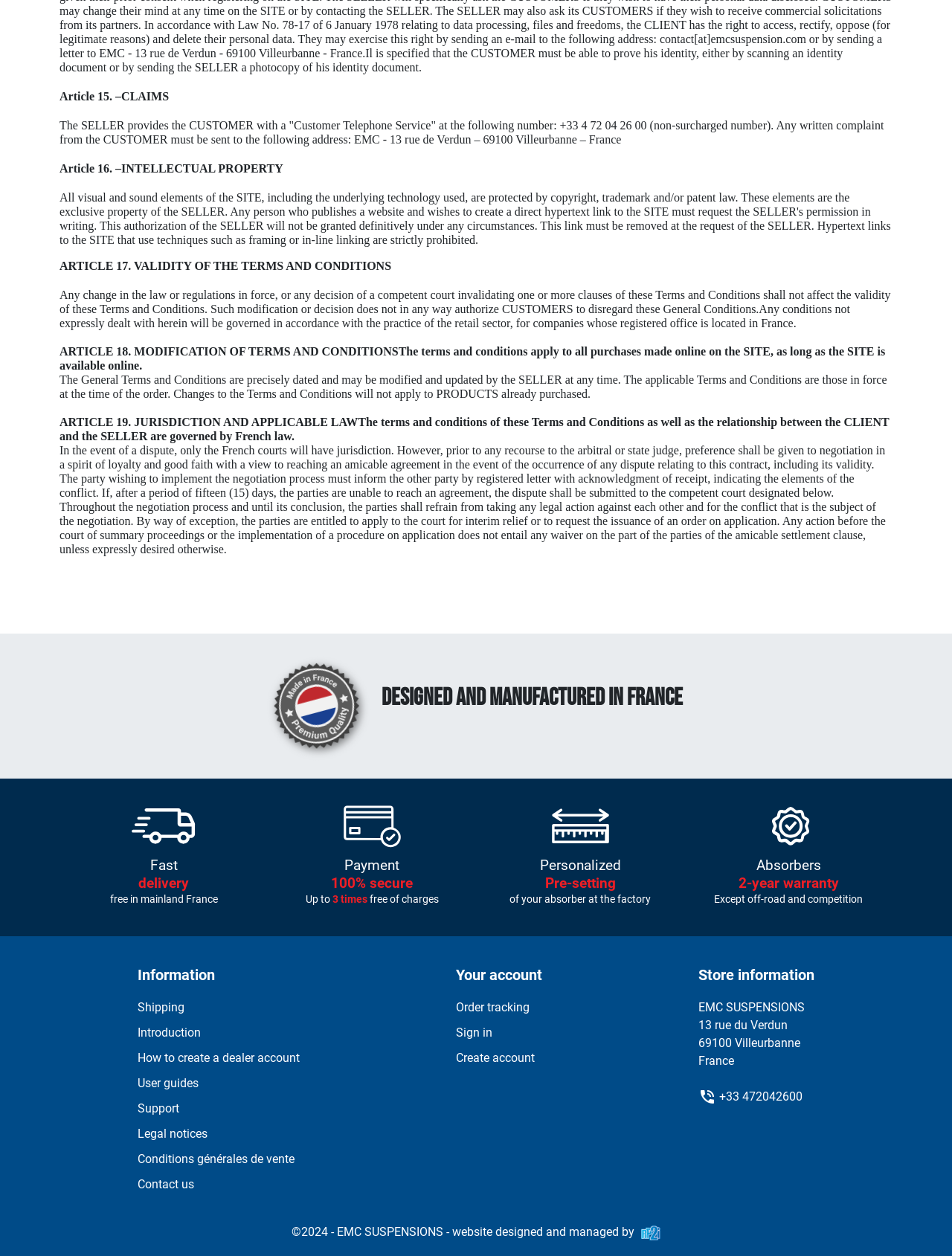Could you indicate the bounding box coordinates of the region to click in order to complete this instruction: "Click on 'Shipping'".

[0.145, 0.795, 0.194, 0.809]